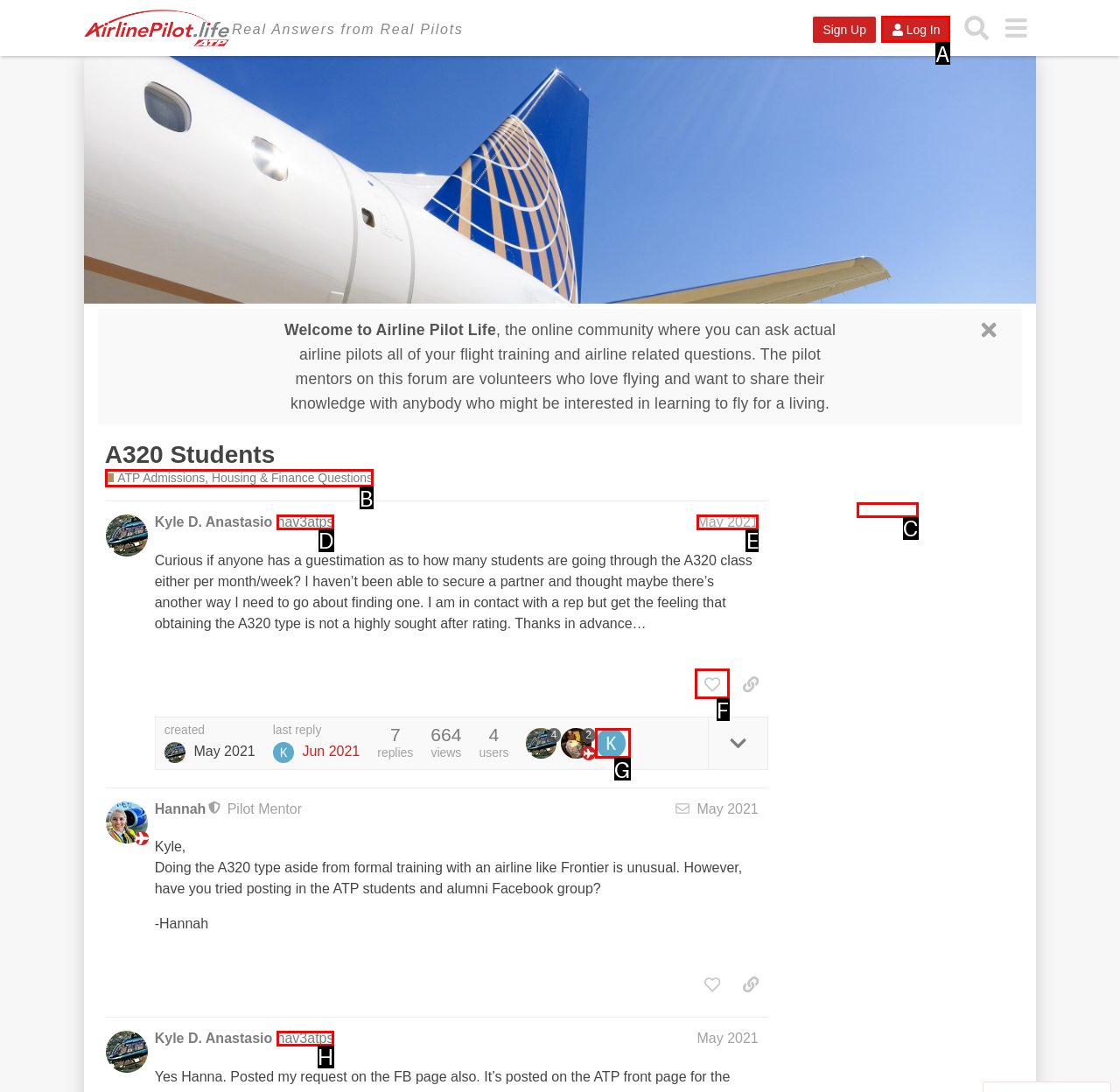Determine which HTML element to click on in order to complete the action: Ask your administrative and financing questions here.
Reply with the letter of the selected option.

B